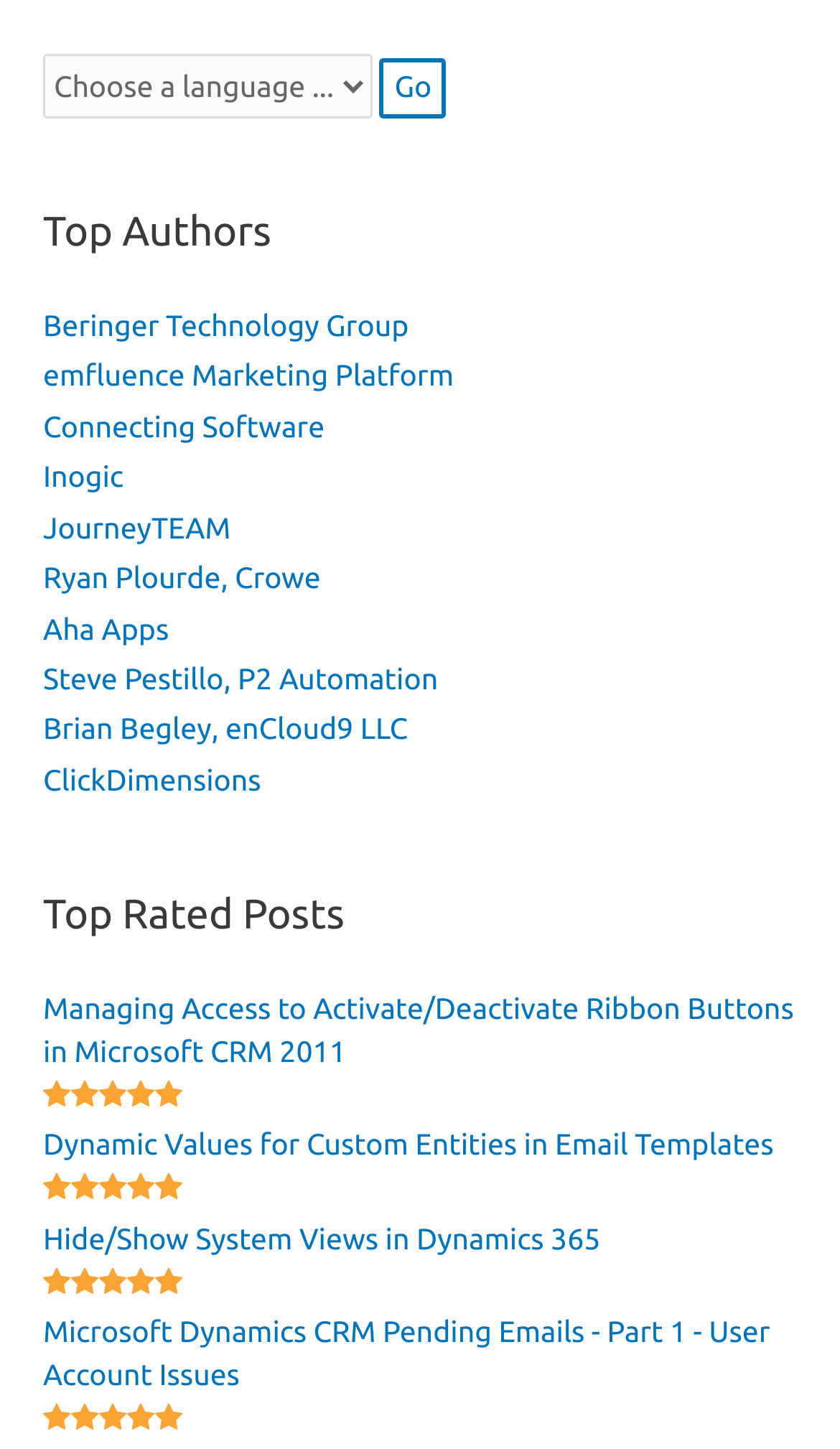Please identify the bounding box coordinates of the clickable area that will allow you to execute the instruction: "click the Go button".

[0.452, 0.04, 0.532, 0.081]